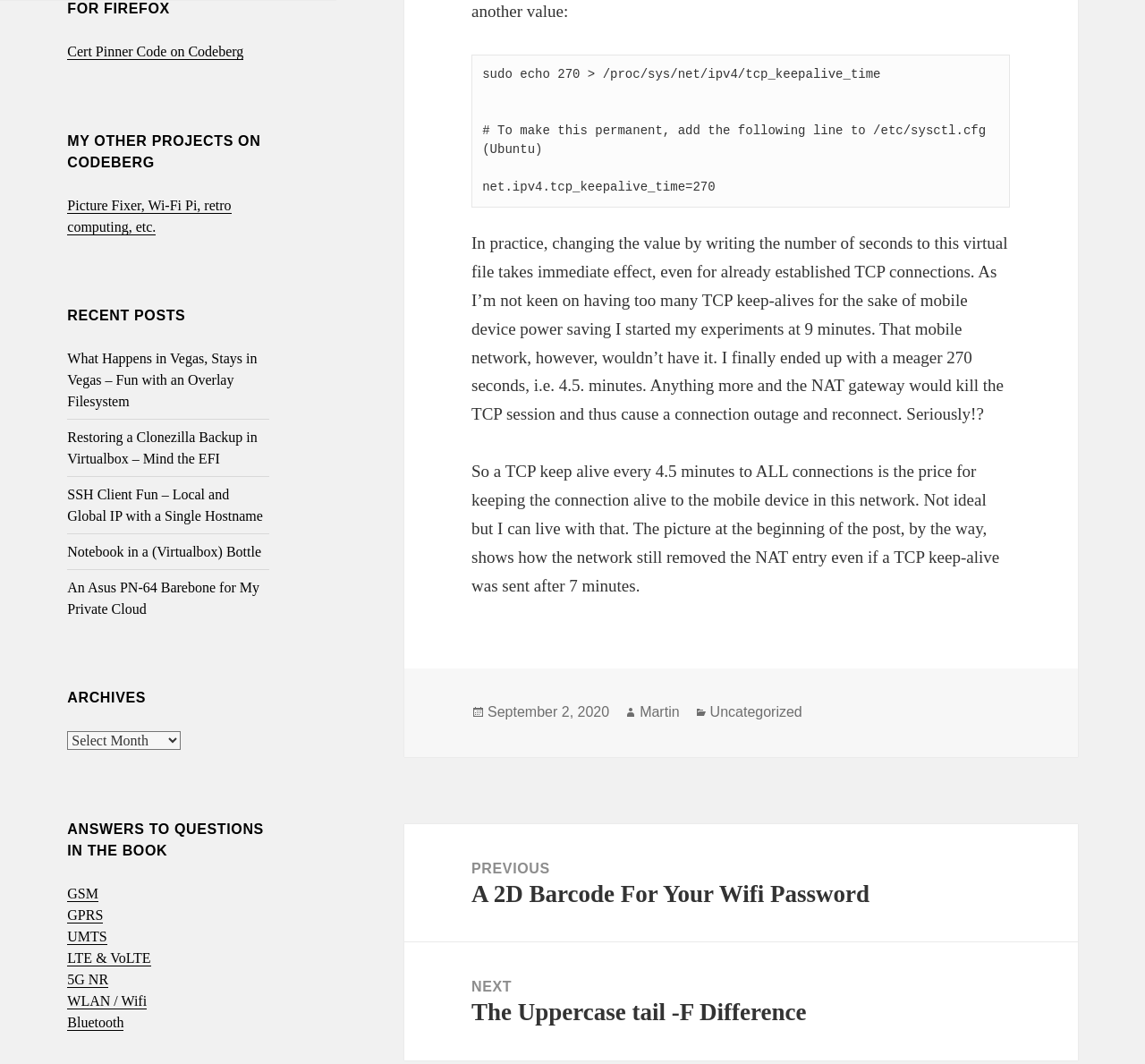Please specify the bounding box coordinates of the element that should be clicked to execute the given instruction: 'go to home page'. Ensure the coordinates are four float numbers between 0 and 1, expressed as [left, top, right, bottom].

None